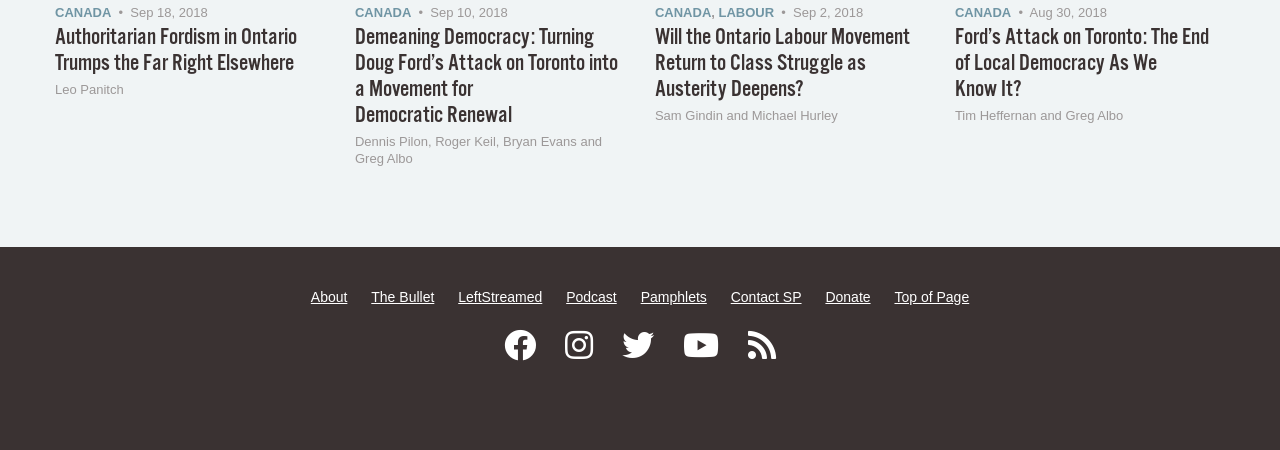Provide the bounding box coordinates for the UI element that is described as: "The Bullet".

[0.29, 0.641, 0.339, 0.677]